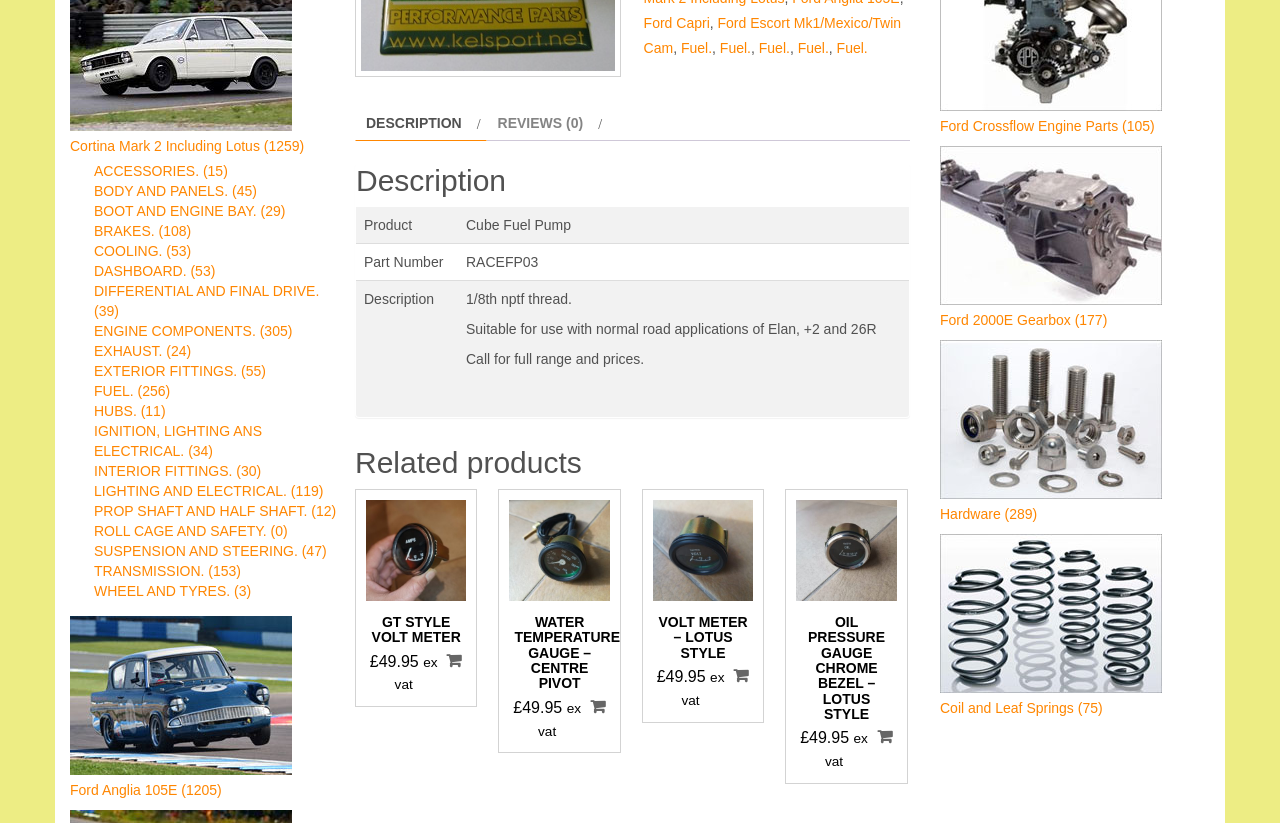From the webpage screenshot, identify the region described by Sign the Petition. Provide the bounding box coordinates as (top-left x, top-left y, bottom-right x, bottom-right y), with each value being a floating point number between 0 and 1.

None